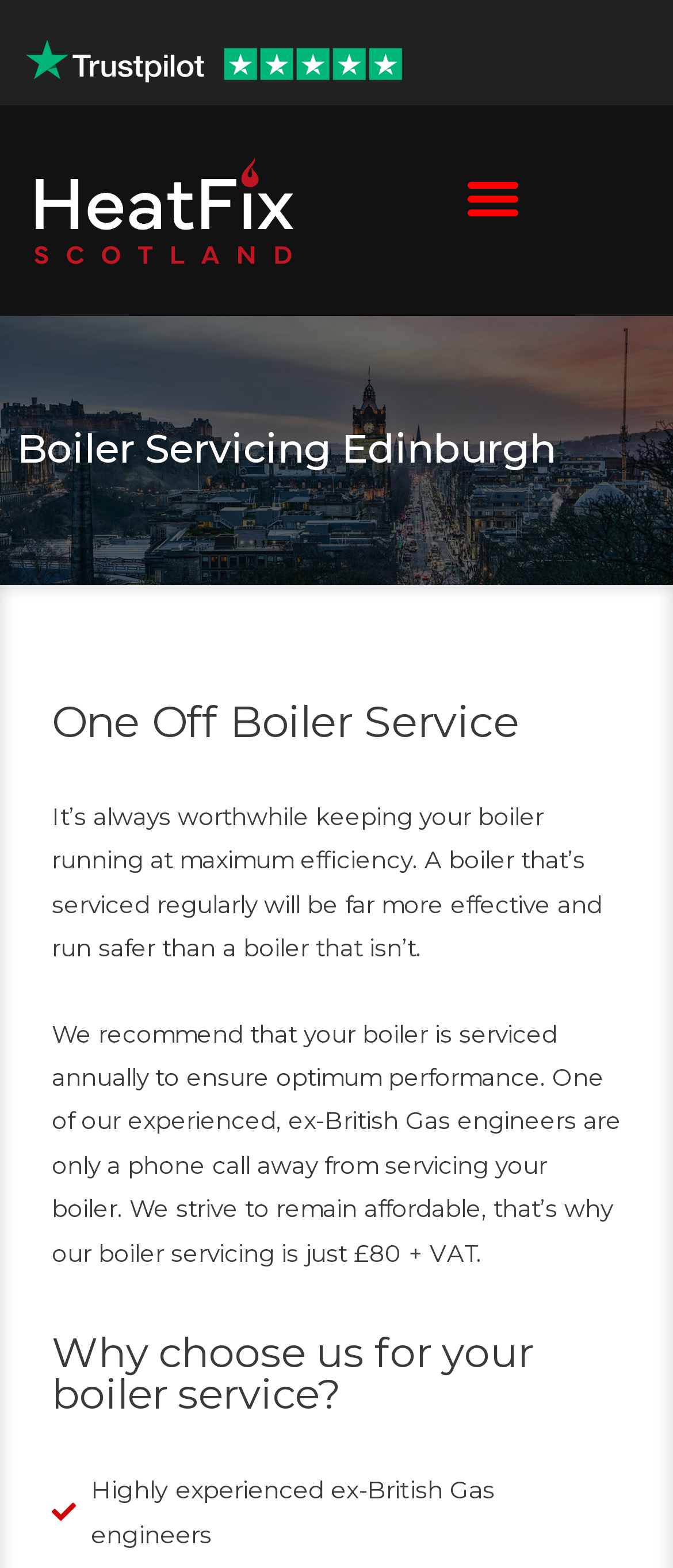With reference to the image, please provide a detailed answer to the following question: How much does the boiler servicing cost?

The cost of boiler servicing is mentioned in the text 'We strive to remain affordable, that’s why our boiler servicing is just £80 + VAT.'